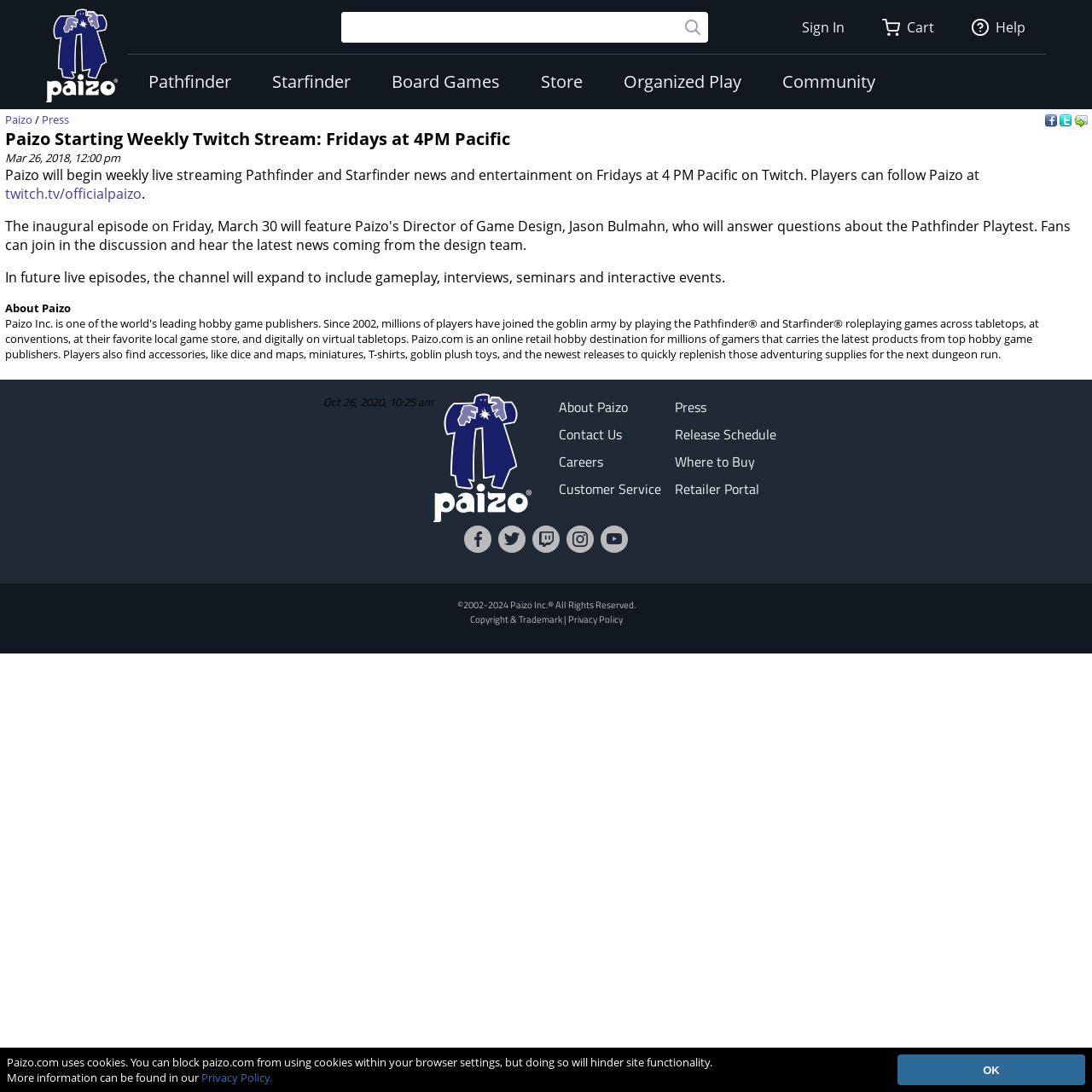Determine the bounding box coordinates for the UI element matching this description: "Rulebooks▾▾".

[0.13, 0.156, 0.246, 0.173]